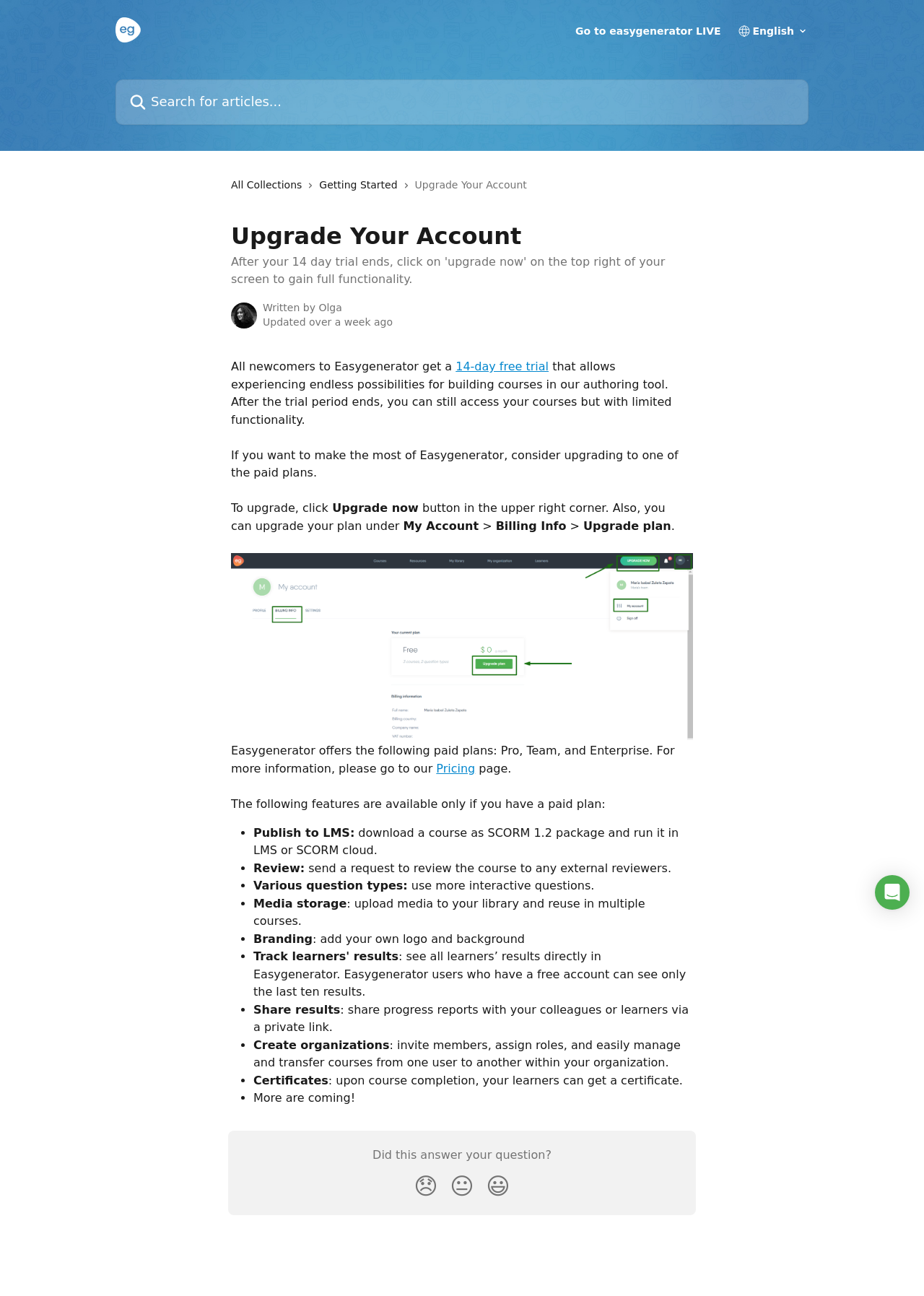Could you highlight the region that needs to be clicked to execute the instruction: "Open Intercom Messenger"?

[0.947, 0.675, 0.984, 0.702]